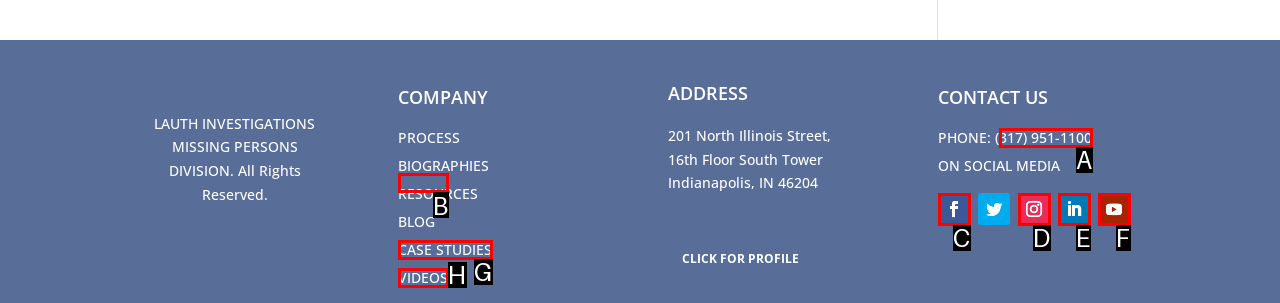To complete the task: Check out VIDEOS, select the appropriate UI element to click. Respond with the letter of the correct option from the given choices.

B